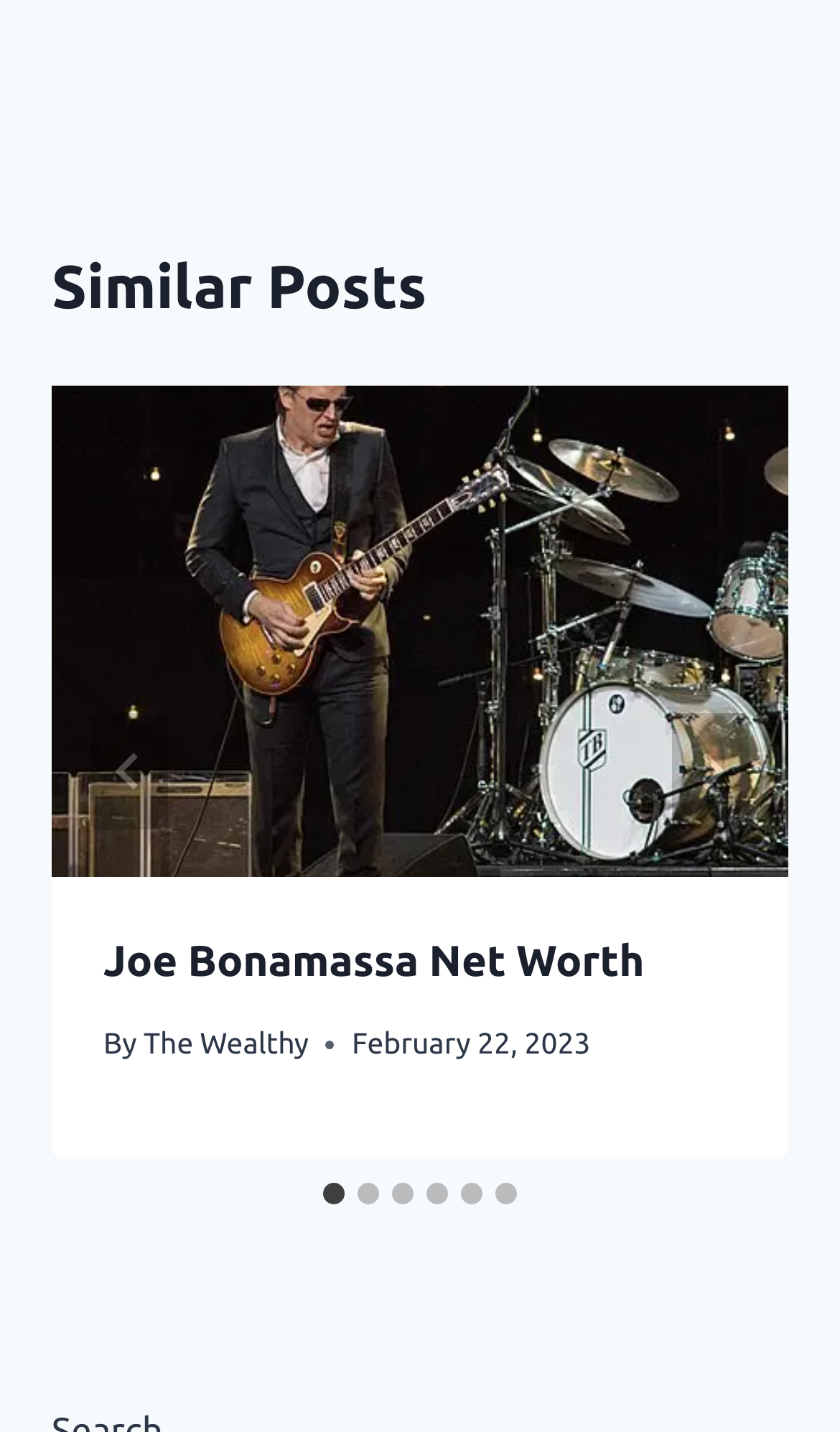Using the provided description parent_node: Joe Bonamassa Net Worth, find the bounding box coordinates for the UI element. Provide the coordinates in (top-left x, top-left y, bottom-right x, bottom-right y) format, ensuring all values are between 0 and 1.

[0.062, 0.269, 0.938, 0.612]